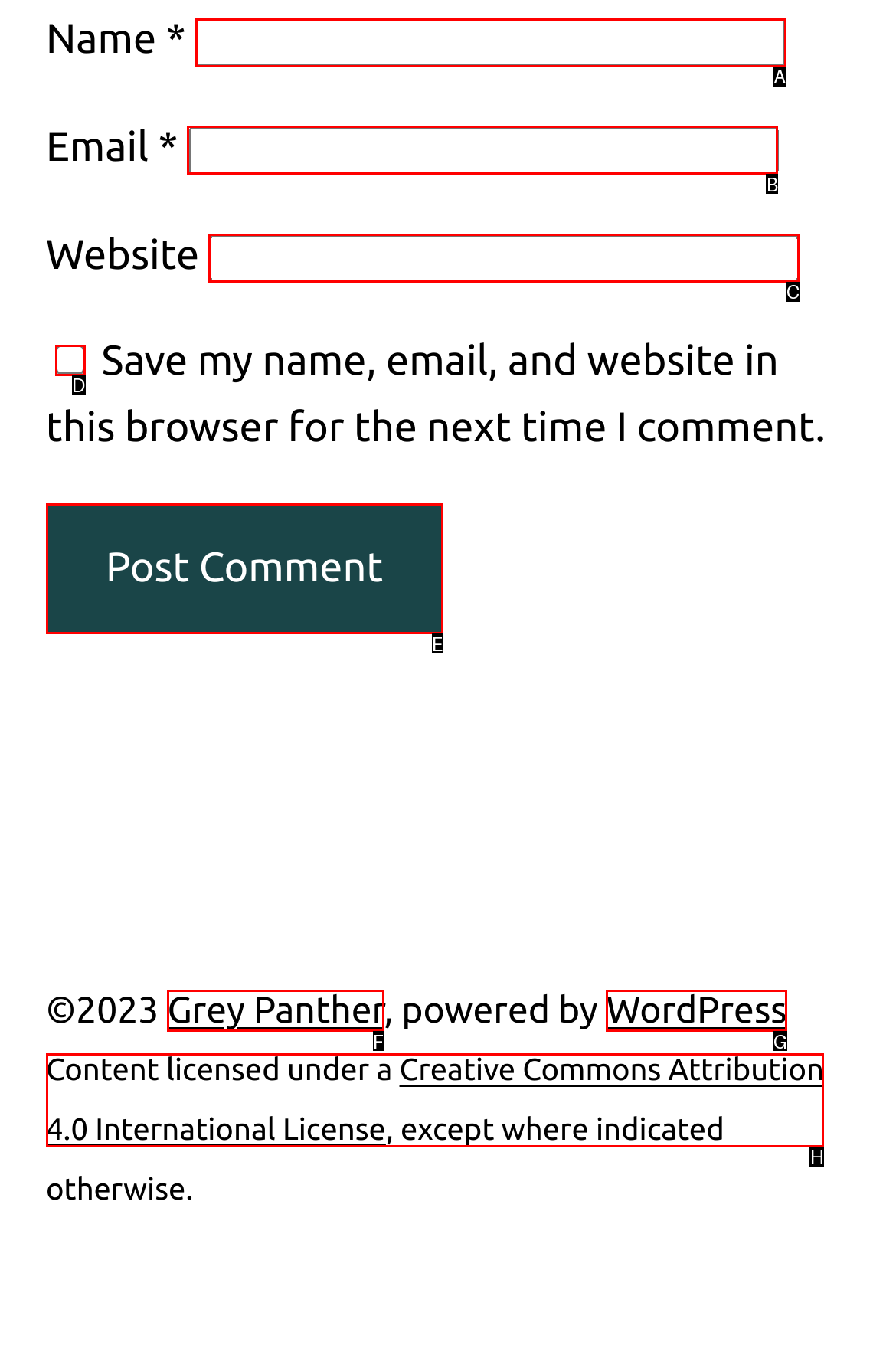Given the instruction: Check the save comment option, which HTML element should you click on?
Answer with the letter that corresponds to the correct option from the choices available.

D